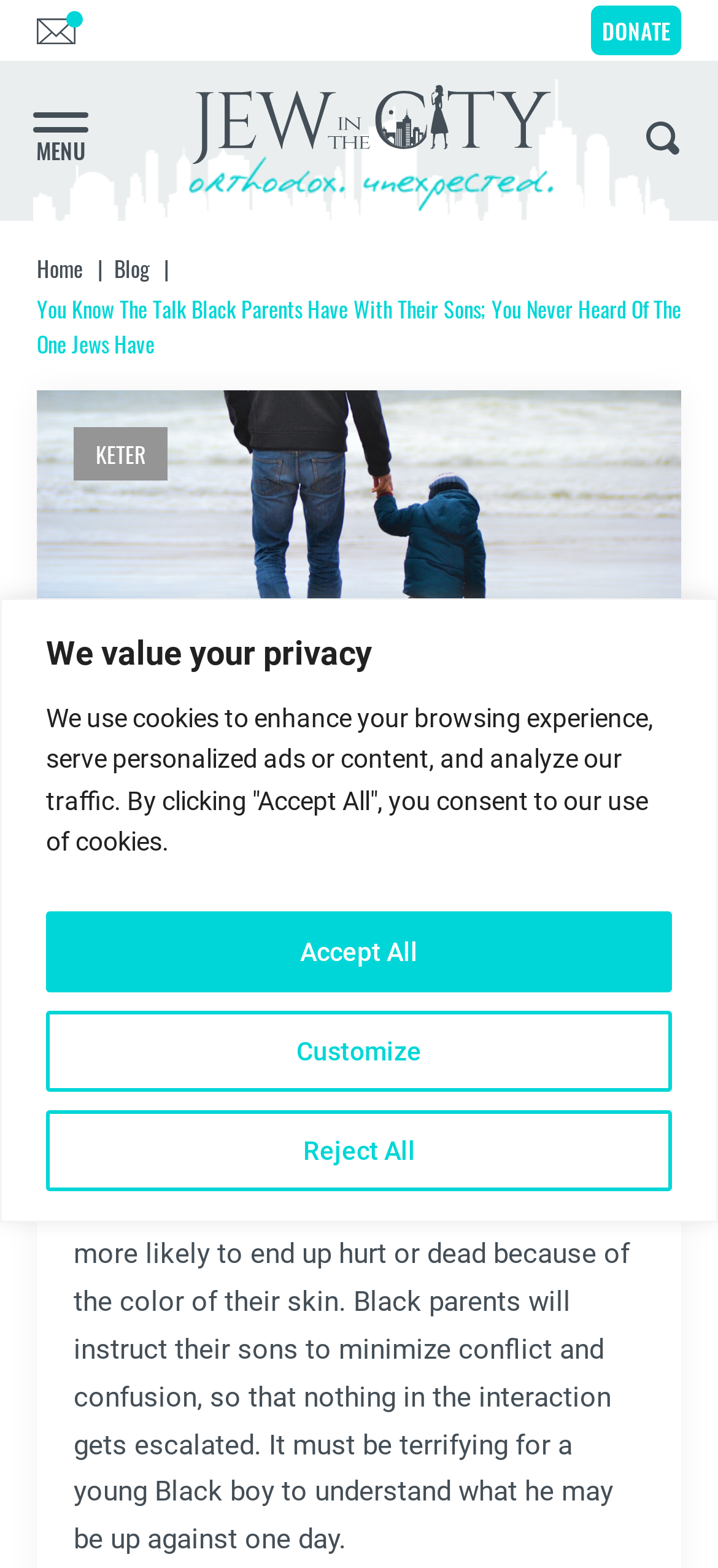Please specify the bounding box coordinates of the clickable section necessary to execute the following command: "Enter your email address".

[0.064, 0.4, 0.649, 0.454]